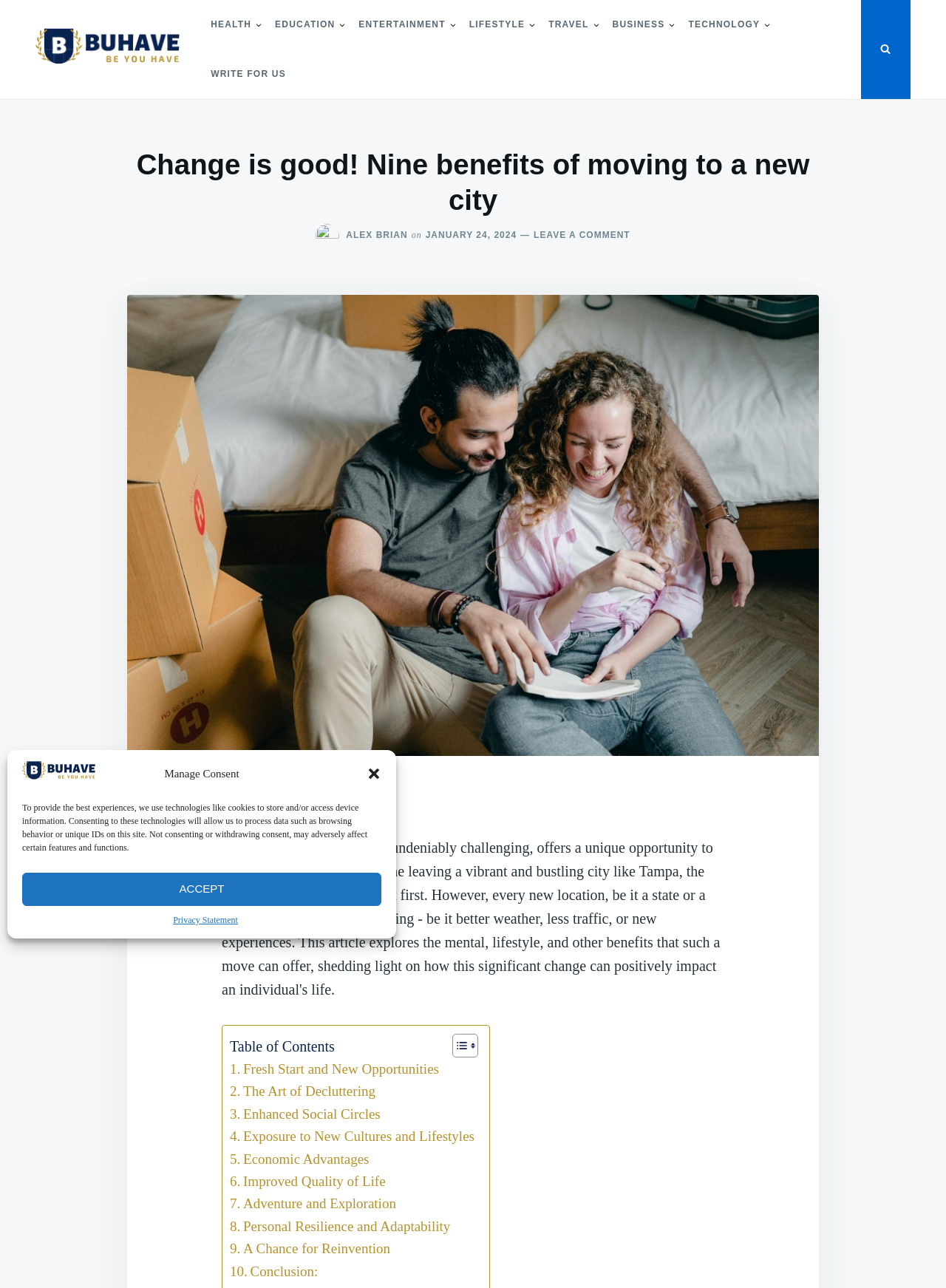Determine the bounding box coordinates of the clickable region to follow the instruction: "Read the article written by ALEX BRIAN".

[0.366, 0.178, 0.431, 0.187]